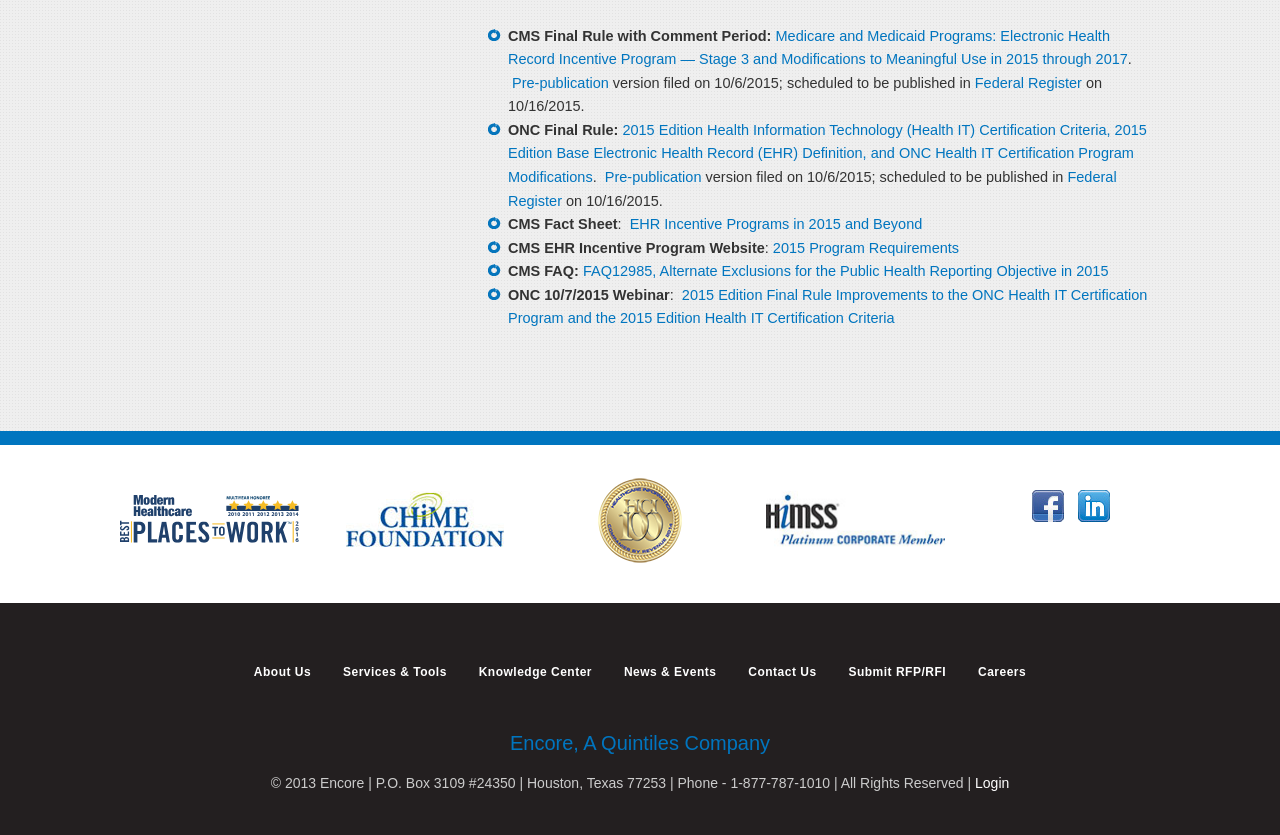Given the element description Melodic House & Techno, specify the bounding box coordinates of the corresponding UI element in the format (top-left x, top-left y, bottom-right x, bottom-right y). All values must be between 0 and 1.

None